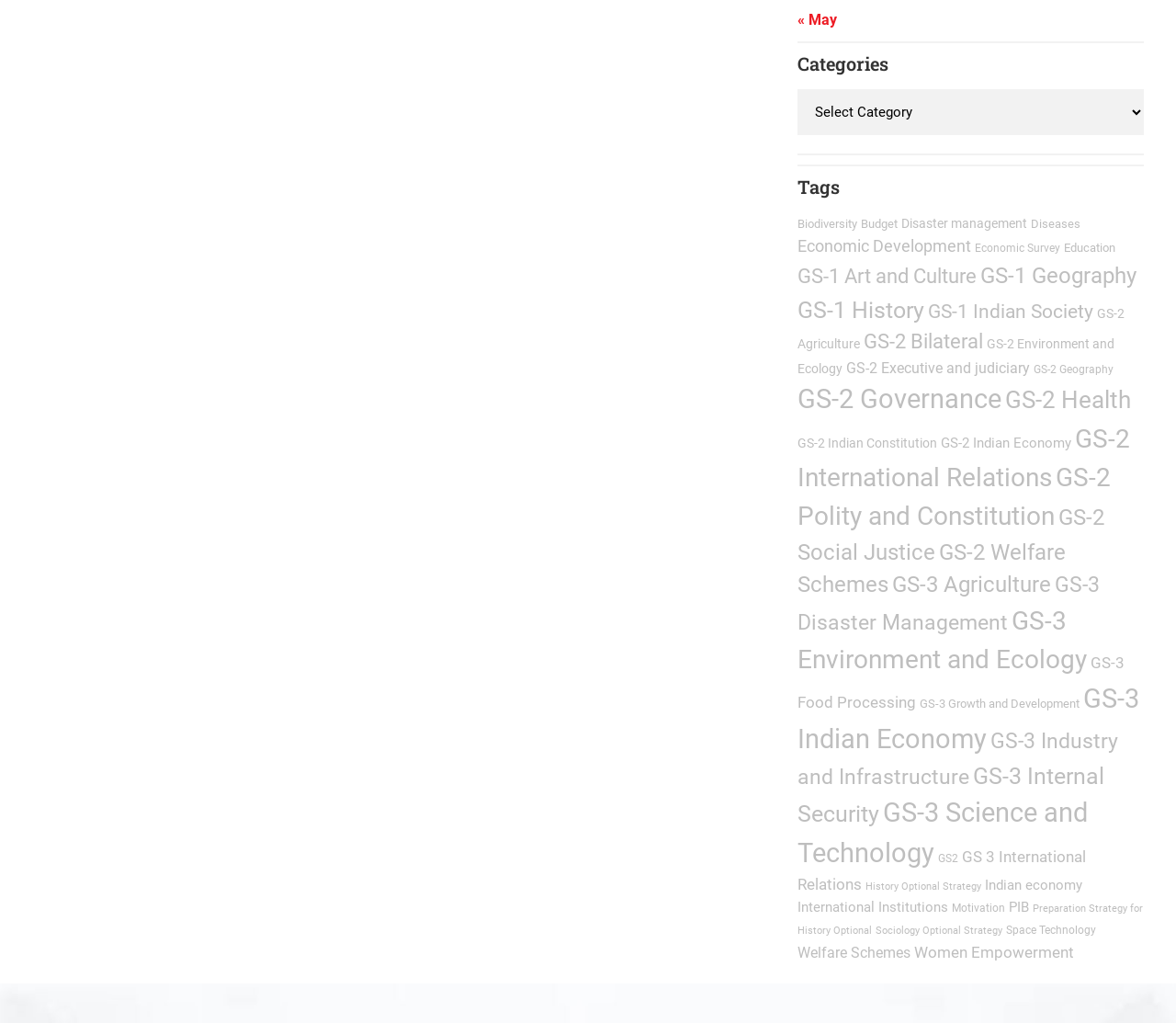Identify the bounding box coordinates of the region I need to click to complete this instruction: "Read about GS-1 Art and Culture".

[0.678, 0.259, 0.831, 0.281]